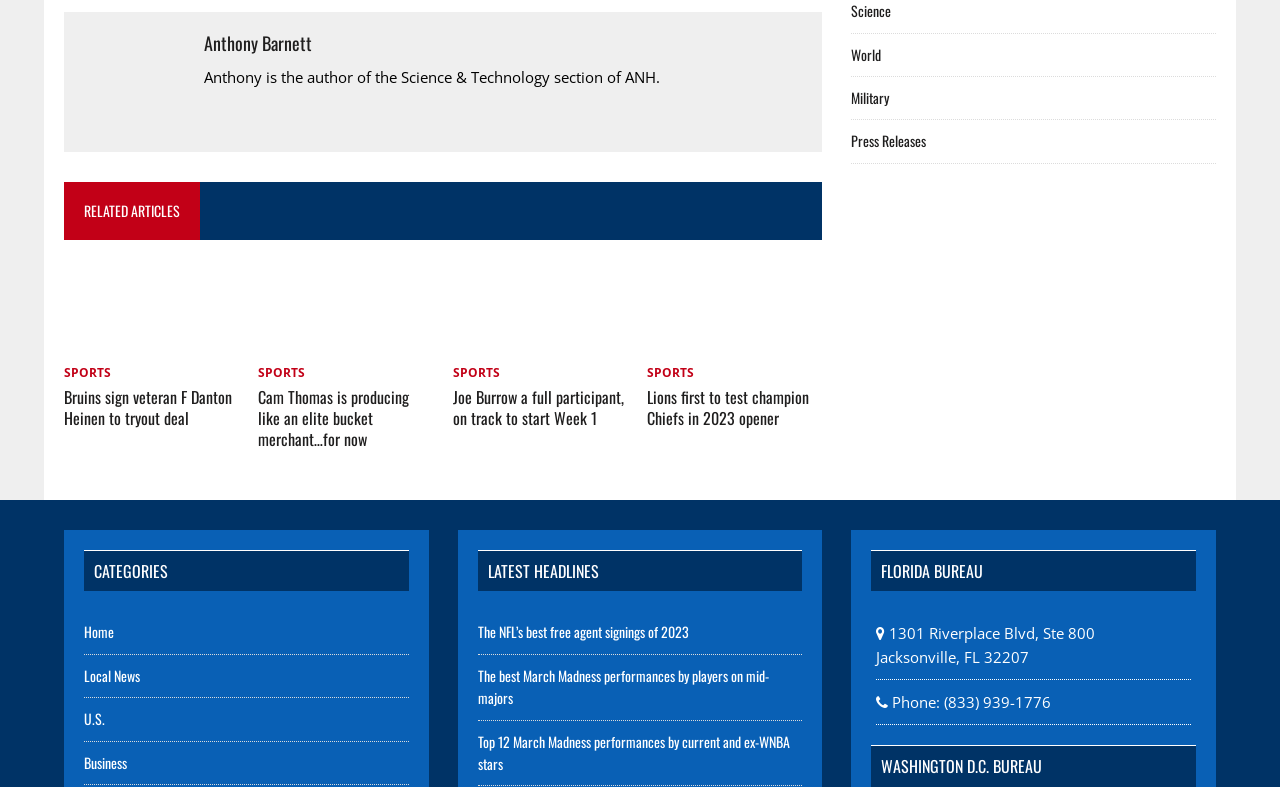Please indicate the bounding box coordinates for the clickable area to complete the following task: "Click on the link to read about Anthony Barnett". The coordinates should be specified as four float numbers between 0 and 1, i.e., [left, top, right, bottom].

[0.159, 0.037, 0.244, 0.071]